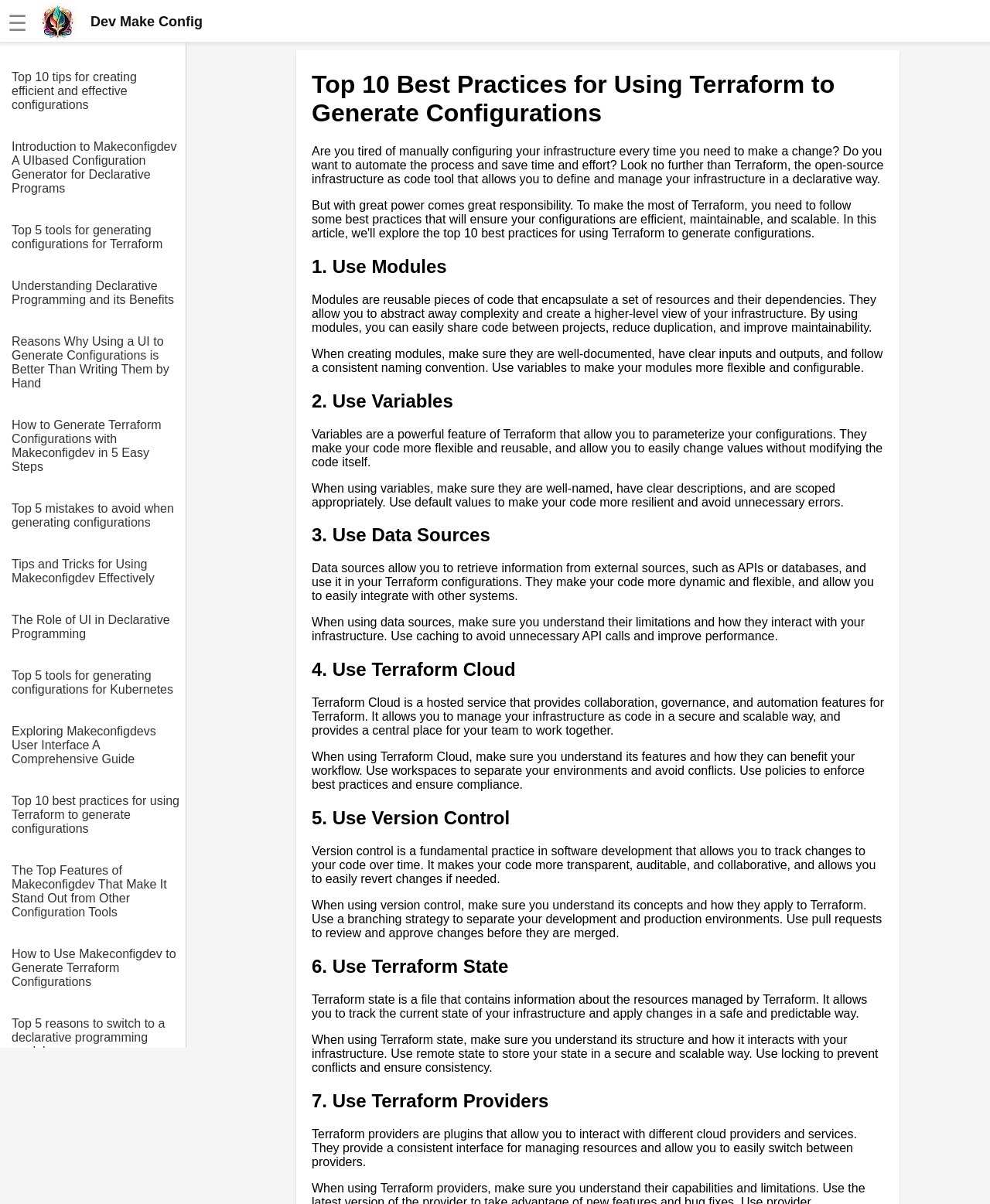Locate the bounding box coordinates of the area to click to fulfill this instruction: "Search for something". The bounding box should be presented as four float numbers between 0 and 1, in the order [left, top, right, bottom].

None